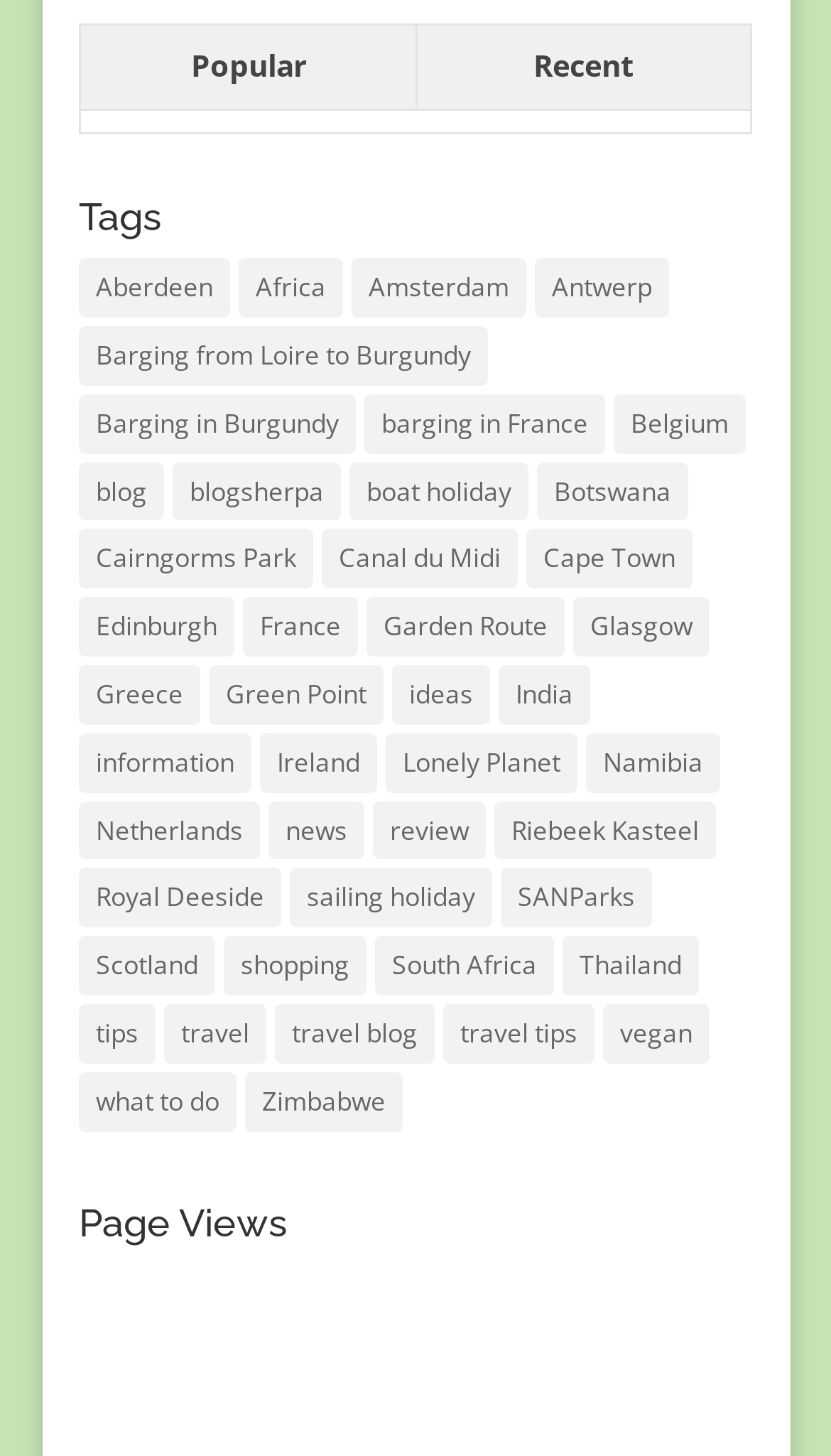Please identify the bounding box coordinates of the element that needs to be clicked to perform the following instruction: "View the 'Cape Town' tag".

[0.633, 0.364, 0.833, 0.404]